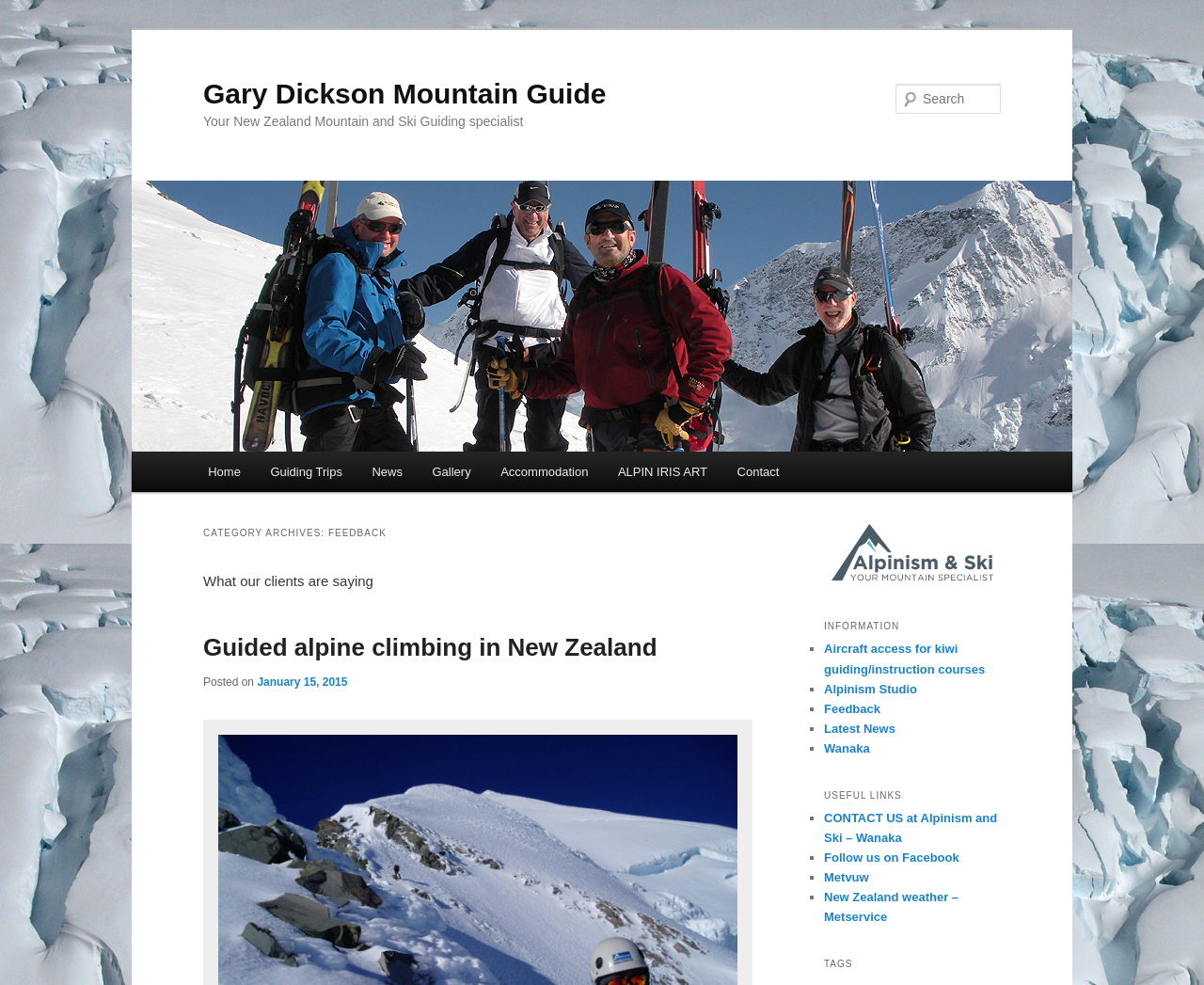Determine the bounding box coordinates for the clickable element required to fulfill the instruction: "Read the feedback". Provide the coordinates as four float numbers between 0 and 1, i.e., [left, top, right, bottom].

[0.684, 0.712, 0.731, 0.727]